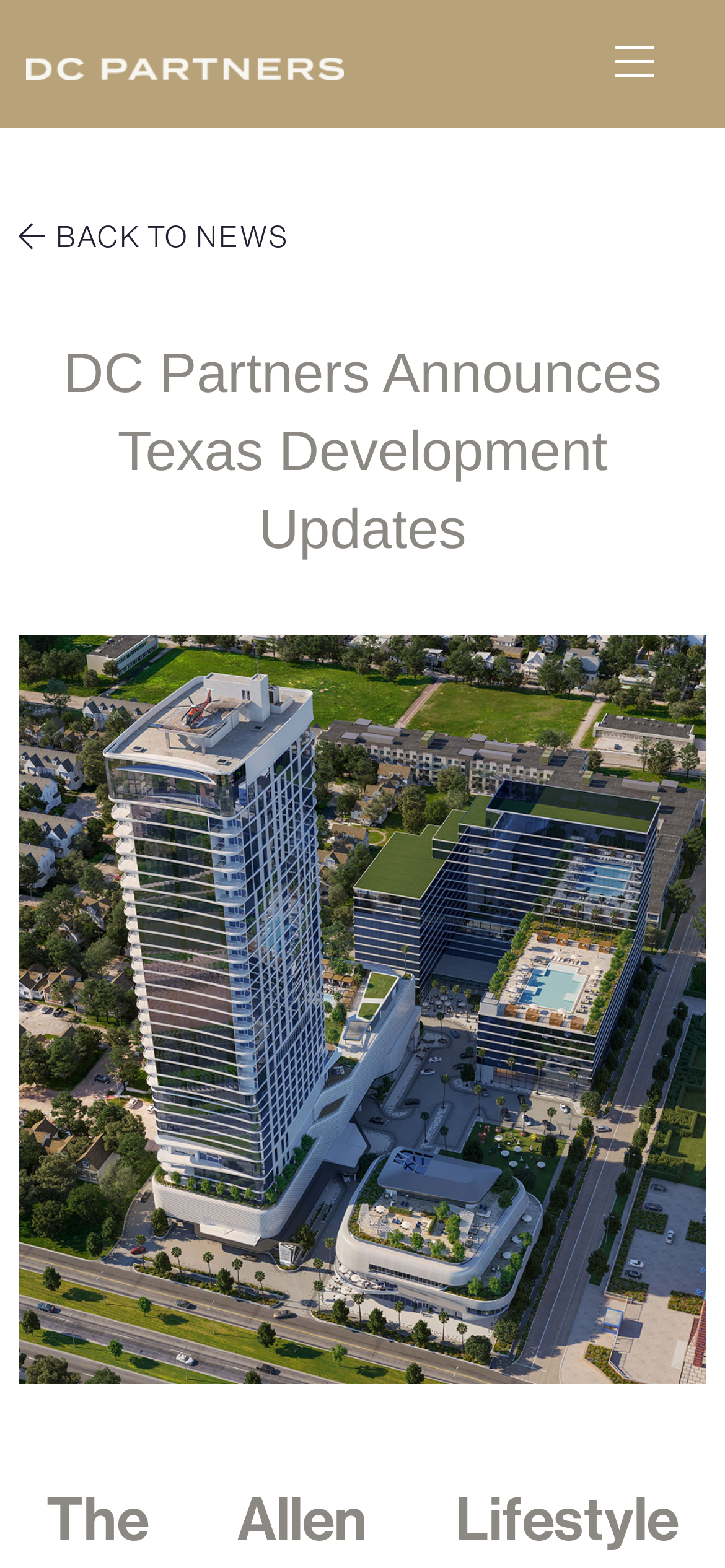Identify and provide the title of the webpage.

DC Partners Announces Texas Development Updates